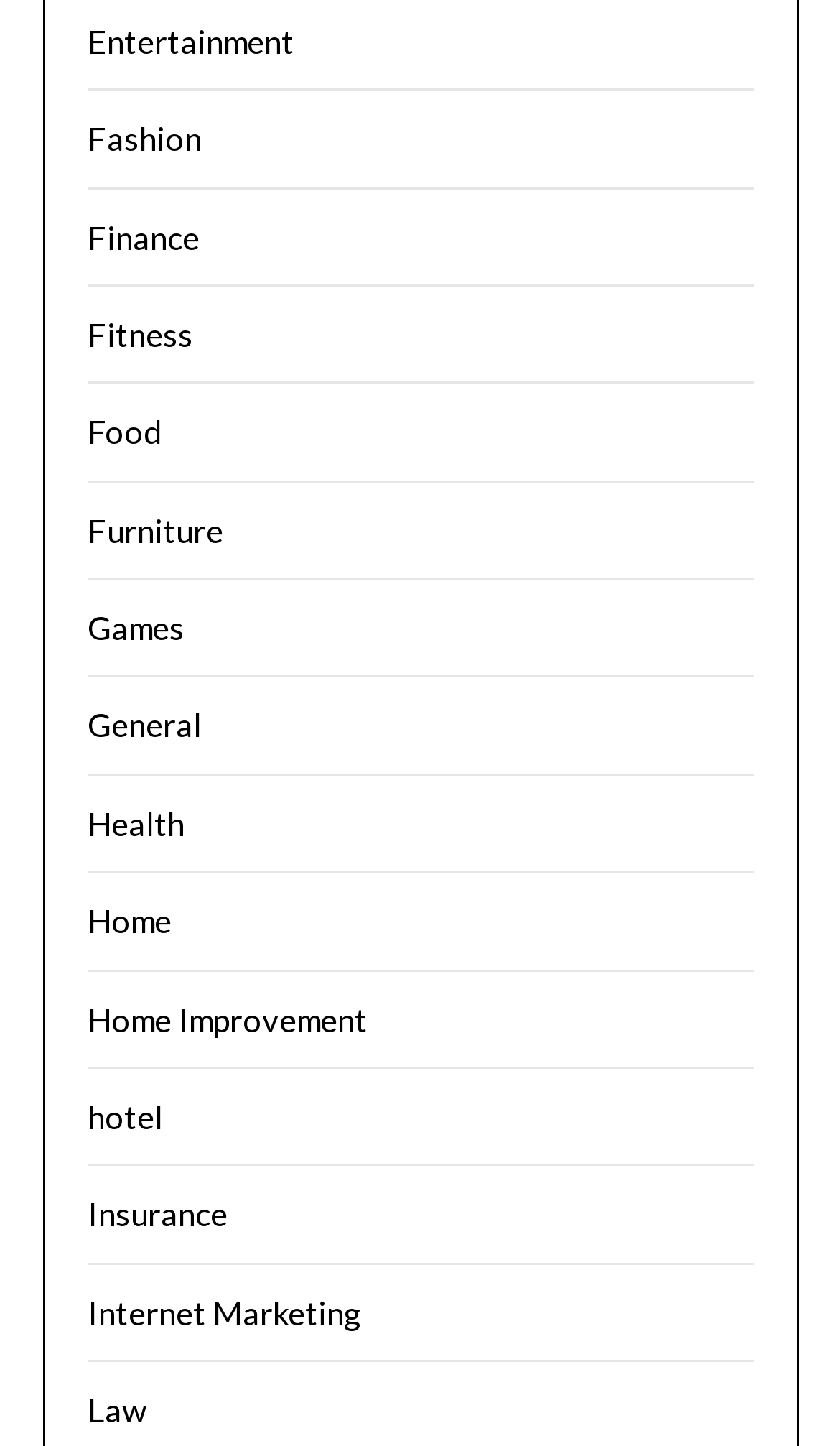Determine the bounding box coordinates of the element's region needed to click to follow the instruction: "Browse Entertainment". Provide these coordinates as four float numbers between 0 and 1, formatted as [left, top, right, bottom].

[0.104, 0.015, 0.35, 0.041]